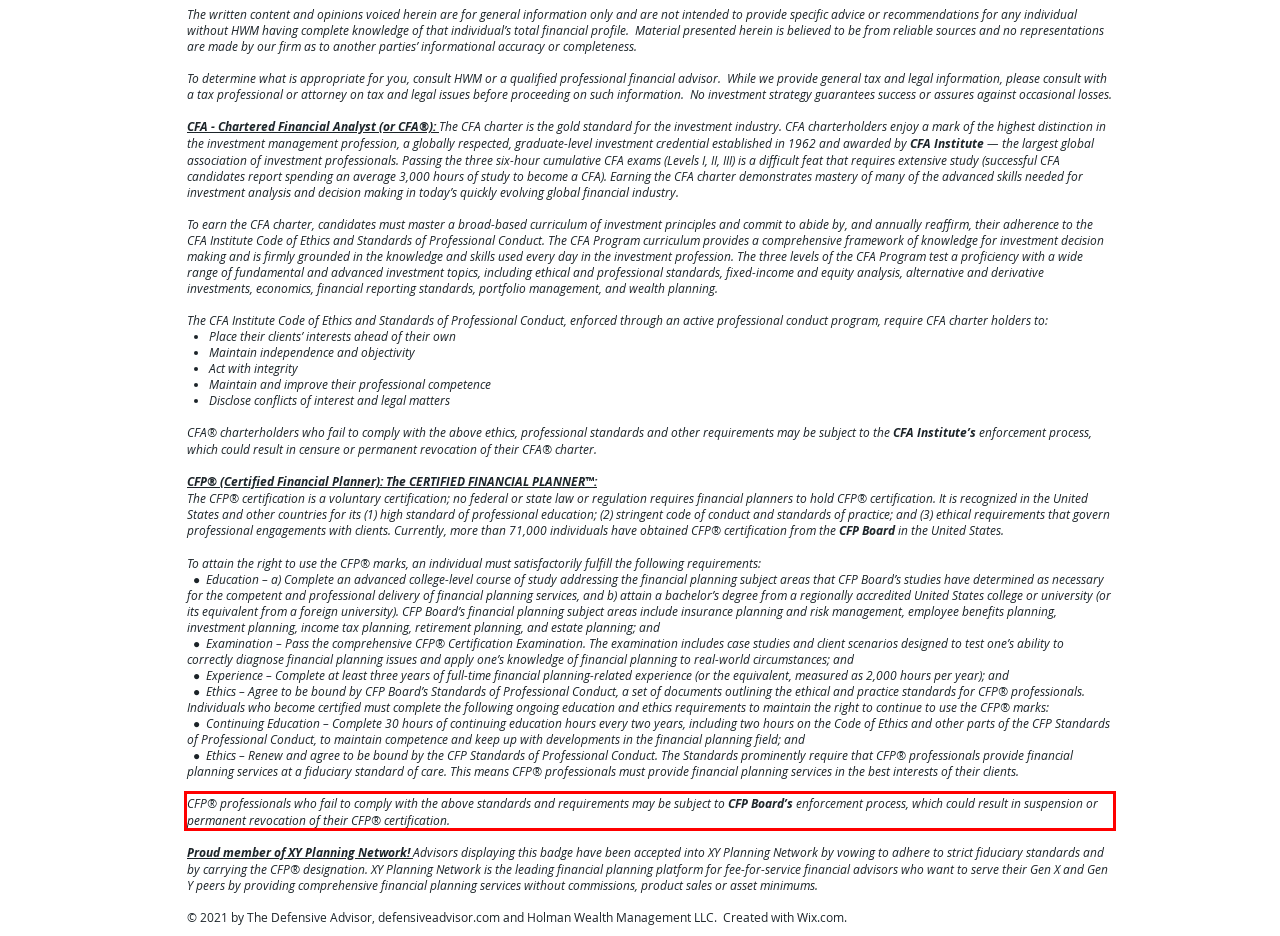Please extract the text content within the red bounding box on the webpage screenshot using OCR.

CFP® professionals who fail to comply with the above standards and requirements may be subject to CFP Board’s enforcement process, which could result in suspension or permanent revocation of their CFP® certification.